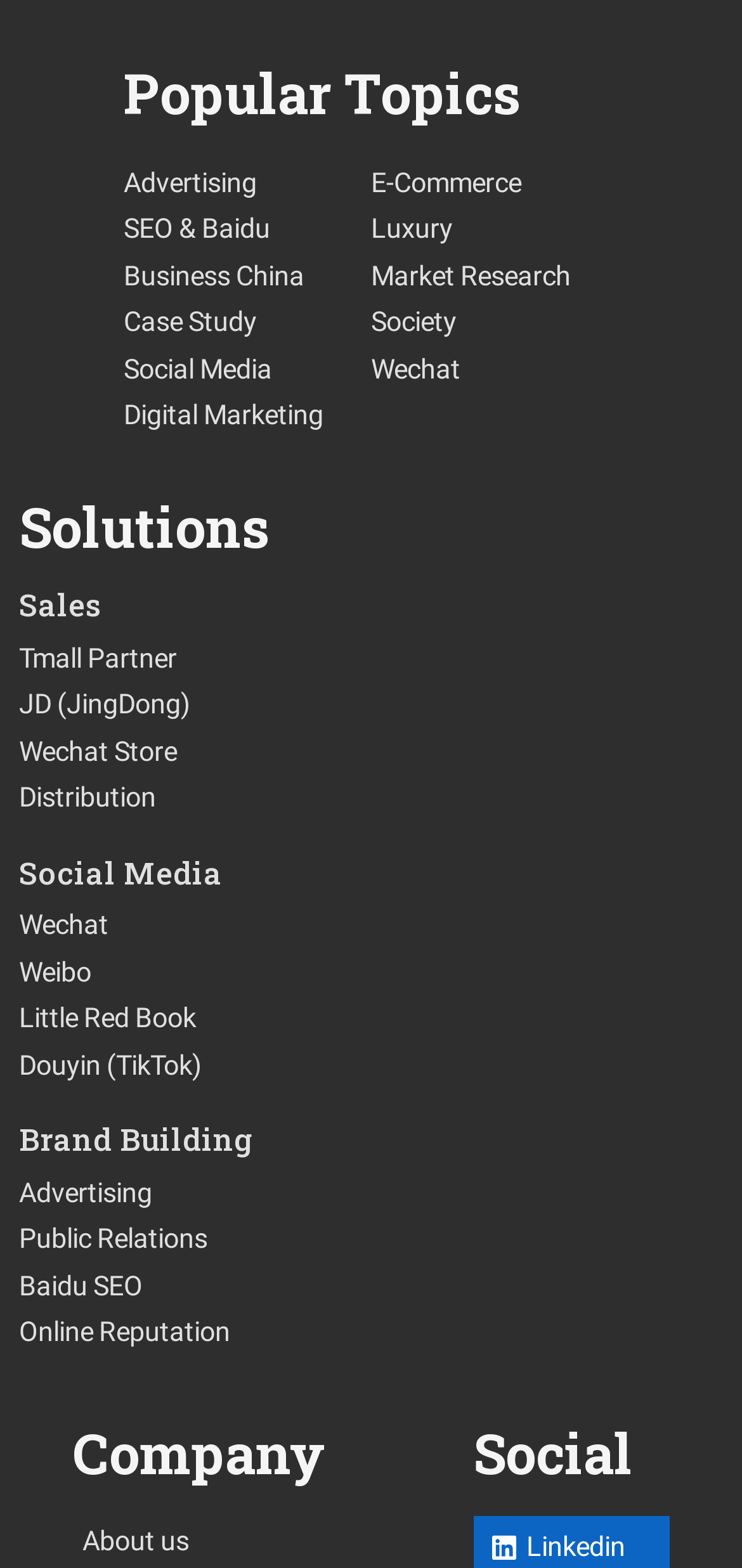Specify the bounding box coordinates of the area that needs to be clicked to achieve the following instruction: "Expand other locations".

None